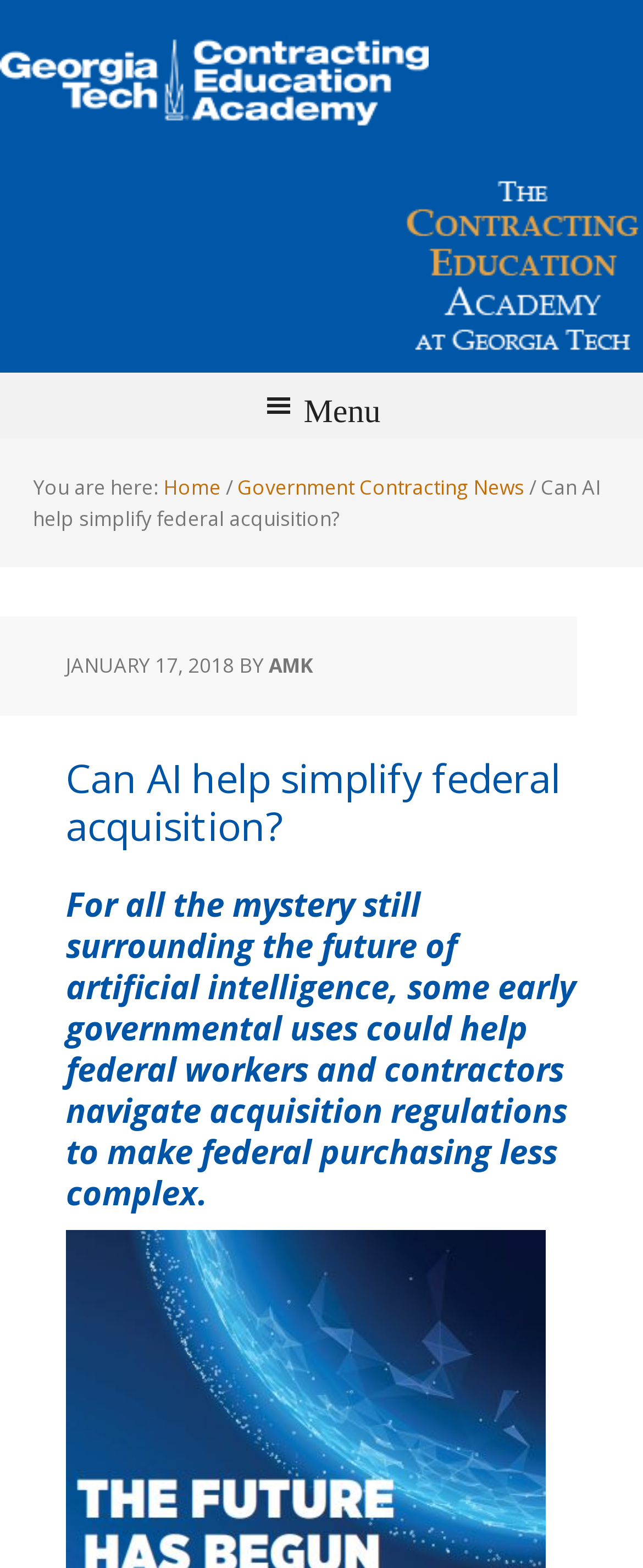What is the name of the academy?
Provide a detailed answer to the question using information from the image.

The name of the academy can be found in the top-left corner of the webpage, where the logo and the text 'The Contracting Education Academy' are located.